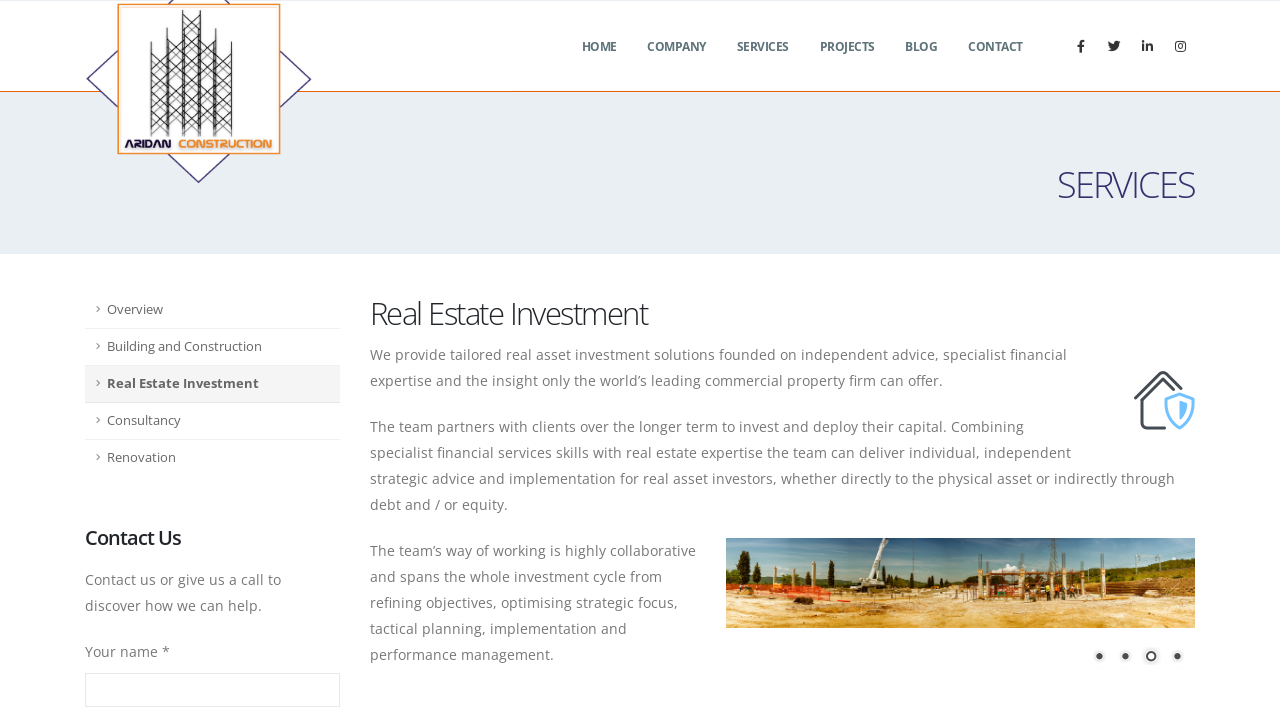What is the topic of the real estate investment section?
Answer the question in a detailed and comprehensive manner.

The real estate investment section has a heading 'Real Estate Investment' and a static text that describes the company's tailored real asset investment solutions, indicating that the topic is about real asset investment solutions.